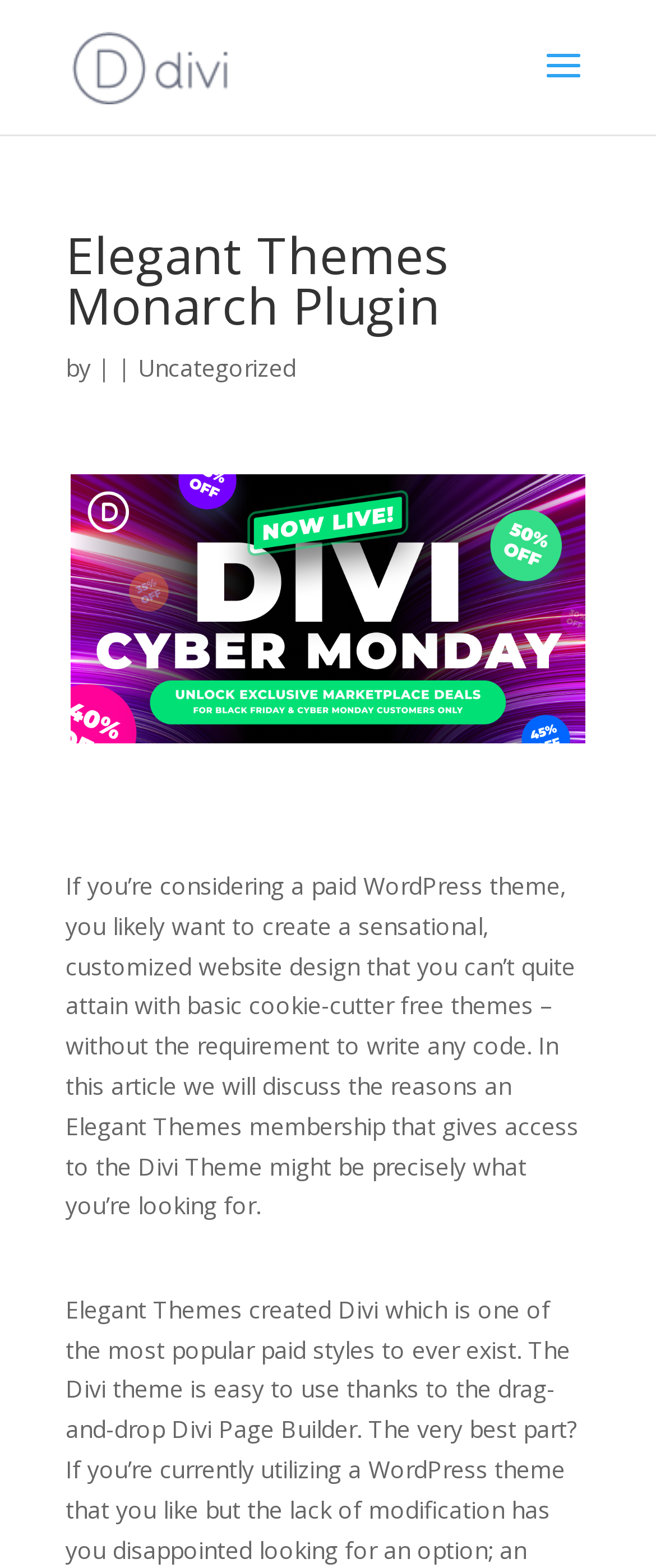Provide a brief response using a word or short phrase to this question:
What kind of website design is desired?

Sensational, customized